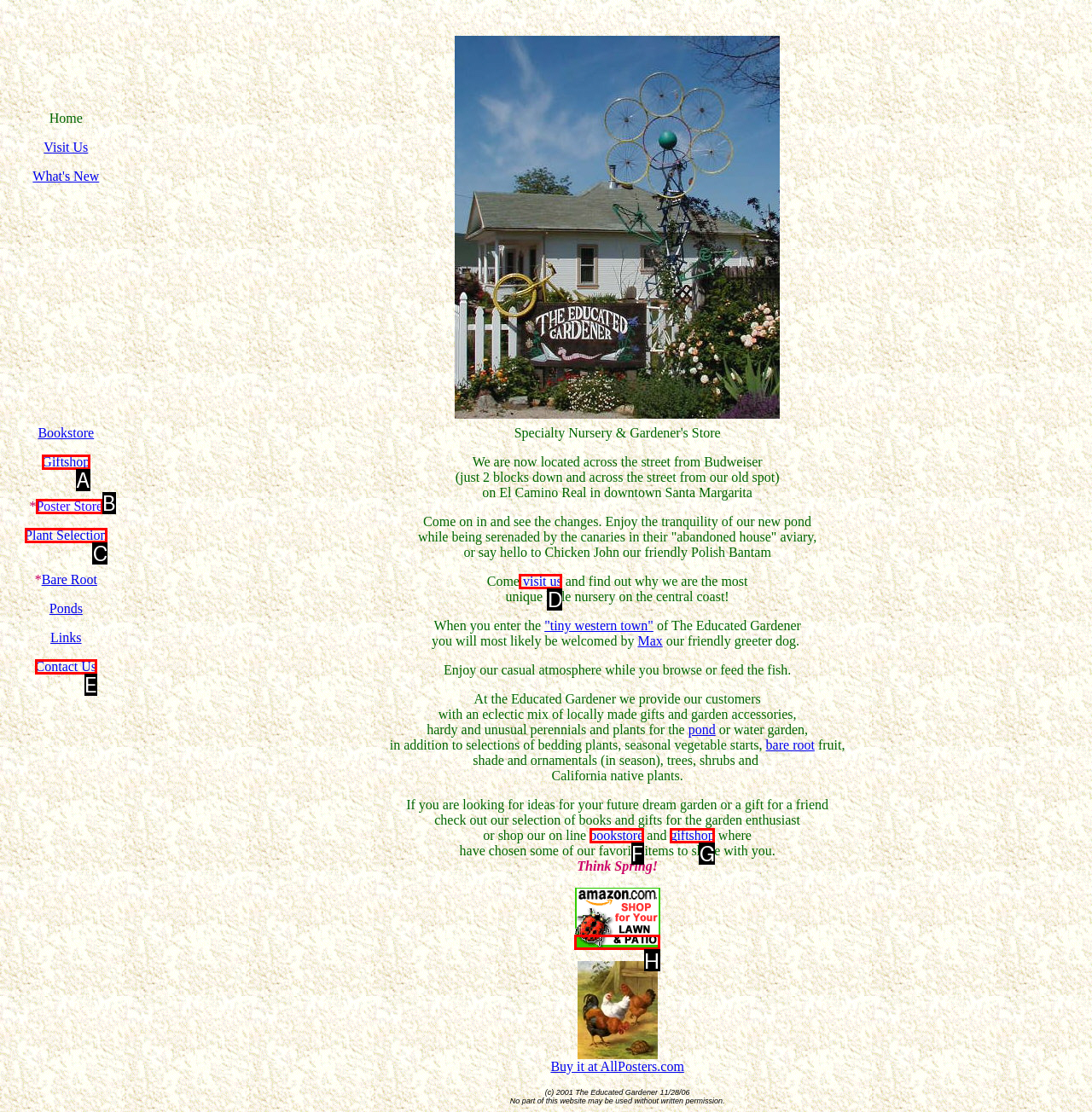Identify the HTML element to click to fulfill this task: Click on 'Shop at Amazon.com!' 
Answer with the letter from the given choices.

H